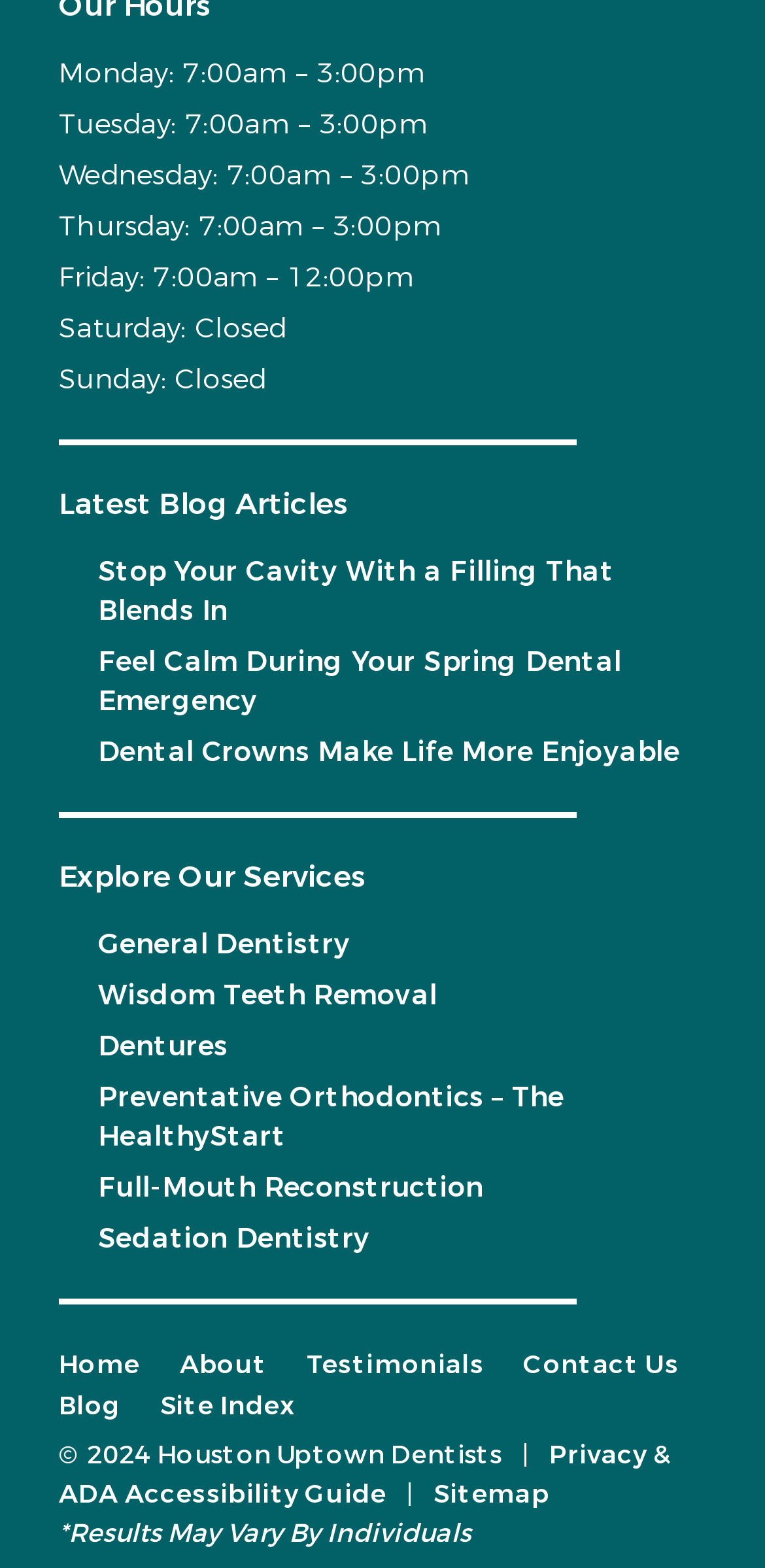Please determine the bounding box coordinates of the section I need to click to accomplish this instruction: "Read about general dentistry services".

[0.128, 0.59, 0.457, 0.614]